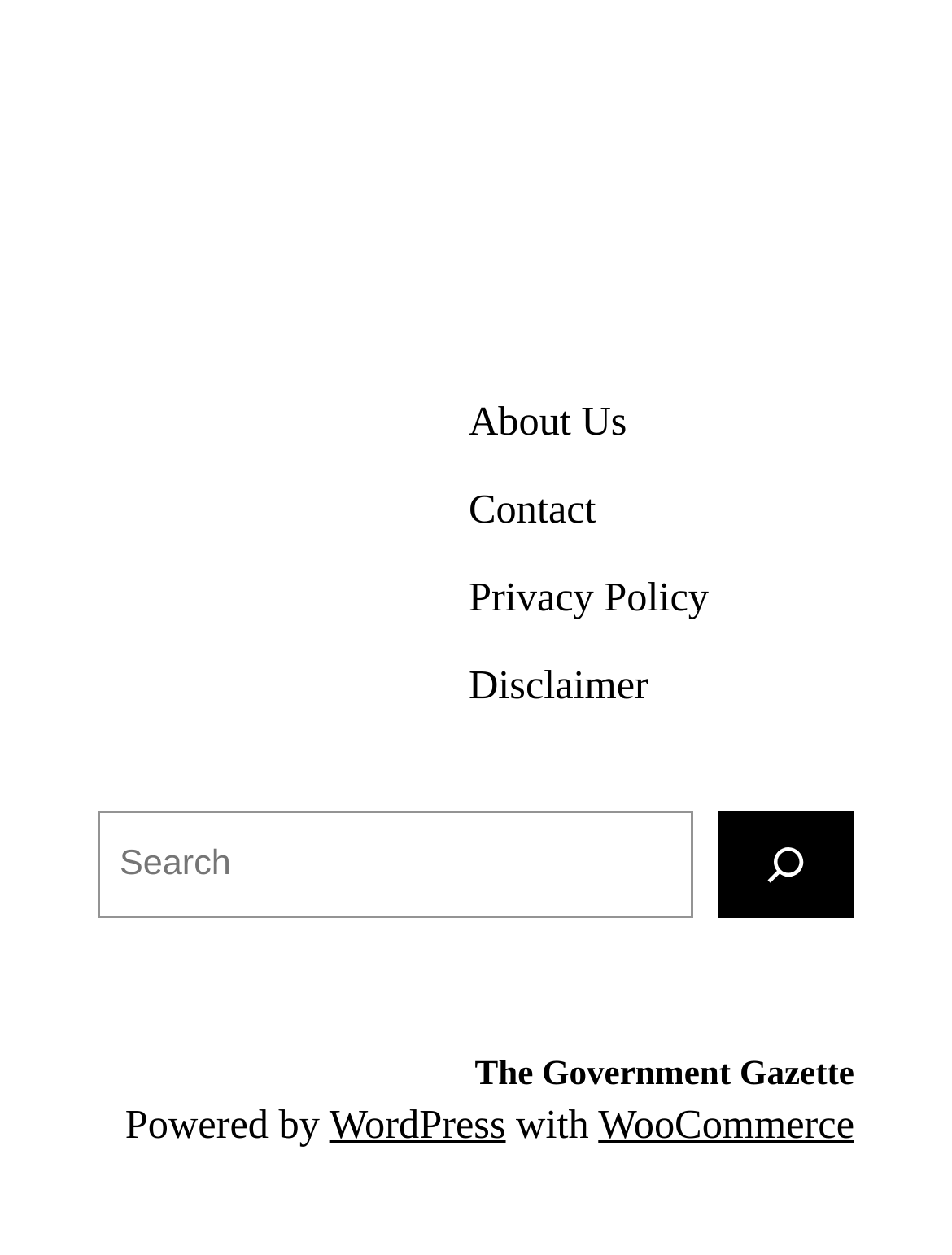Identify the bounding box coordinates for the UI element described by the following text: "aria-label="Search"". Provide the coordinates as four float numbers between 0 and 1, in the format [left, top, right, bottom].

[0.754, 0.647, 0.897, 0.731]